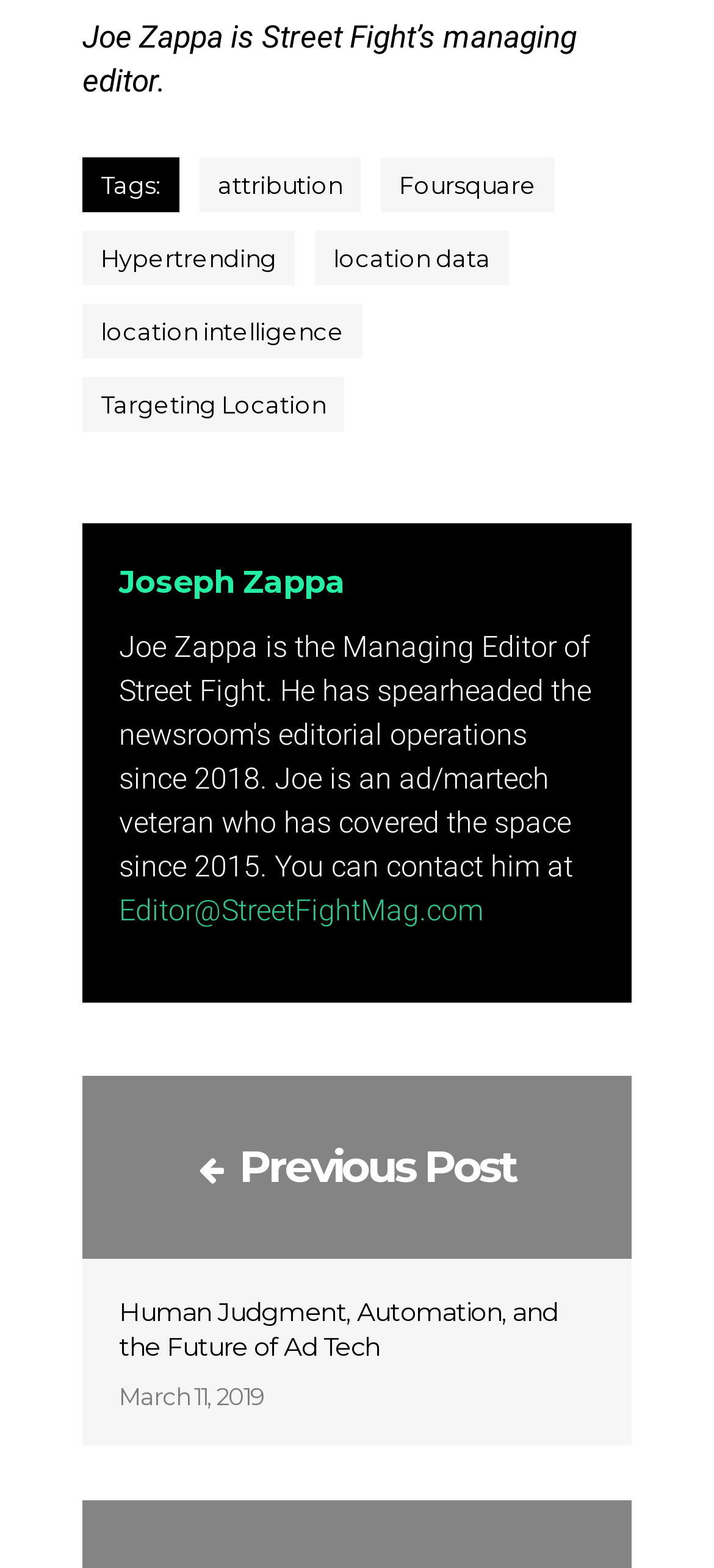What is the title of the previous post?
Answer the question with detailed information derived from the image.

The title of the previous post can be found in the link element below the 'Previous Post' static text element, which is 'Human Judgment, Automation, and the Future of Ad Tech'.